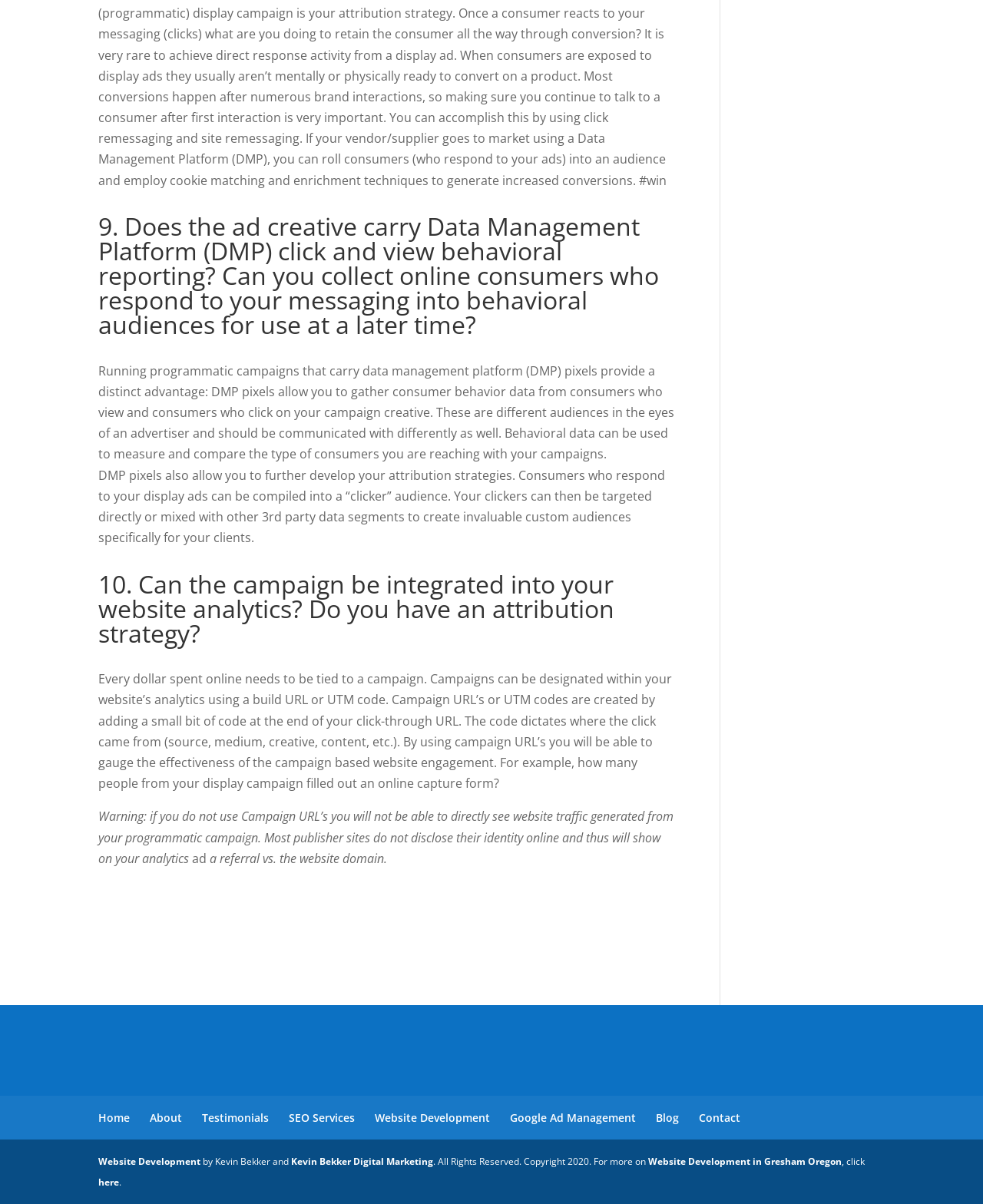Provide the bounding box coordinates, formatted as (top-left x, top-left y, bottom-right x, bottom-right y), with all values being floating point numbers between 0 and 1. Identify the bounding box of the UI element that matches the description: Home

[0.1, 0.922, 0.132, 0.934]